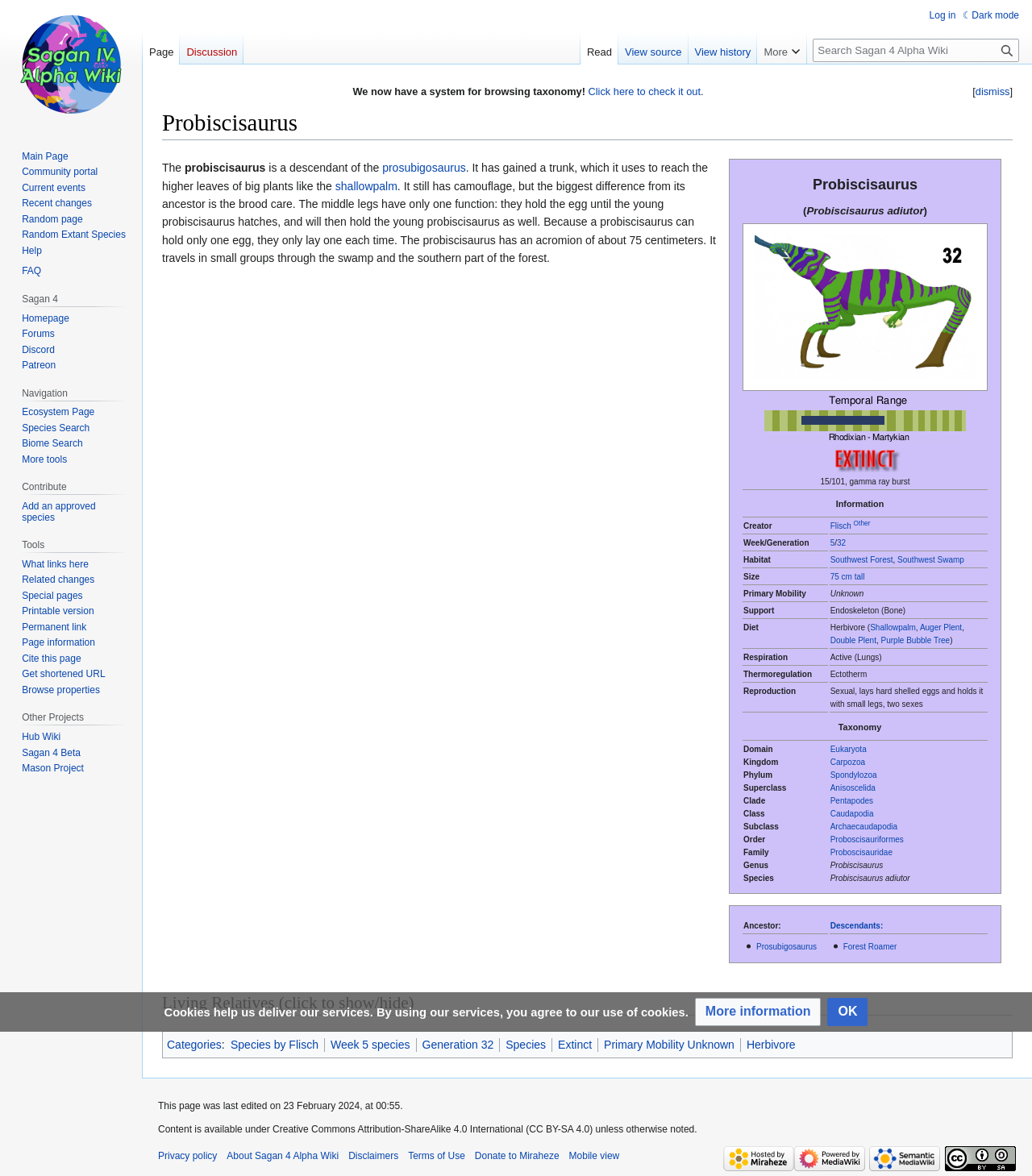Create a detailed summary of the webpage's content and design.

The webpage is about Probiscisaurus, a species of dinosaur. At the top, there is a heading with the name "Probiscisaurus" and two links to "Jump to navigation" and "Jump to search" on the left side. Below the heading, there is a table with multiple rows, each containing information about the species. The table takes up most of the page's content area.

On the top-right corner, there is a button to "dismiss" something, and next to it, a message announcing a new system for browsing taxonomy, with a link to check it out. 

The table has several columns, including "Probiscisaurus", "Information", and "Taxonomy". The rows contain various details about the species, such as its main image, species classification, creator, week/generation, habitat, size, primary mobility, support, diet, respiration, thermoregulation, and reproduction. 

Some of the cells in the table contain links to related information, such as the creator "Flisch Other" and the diet consisting of various plants like "Shallowpalm", "Auger Plent", and "Purple Bubble Tree". There are also images scattered throughout the table, including the main image of Probiscisaurus and icons representing different characteristics, like extinction status.